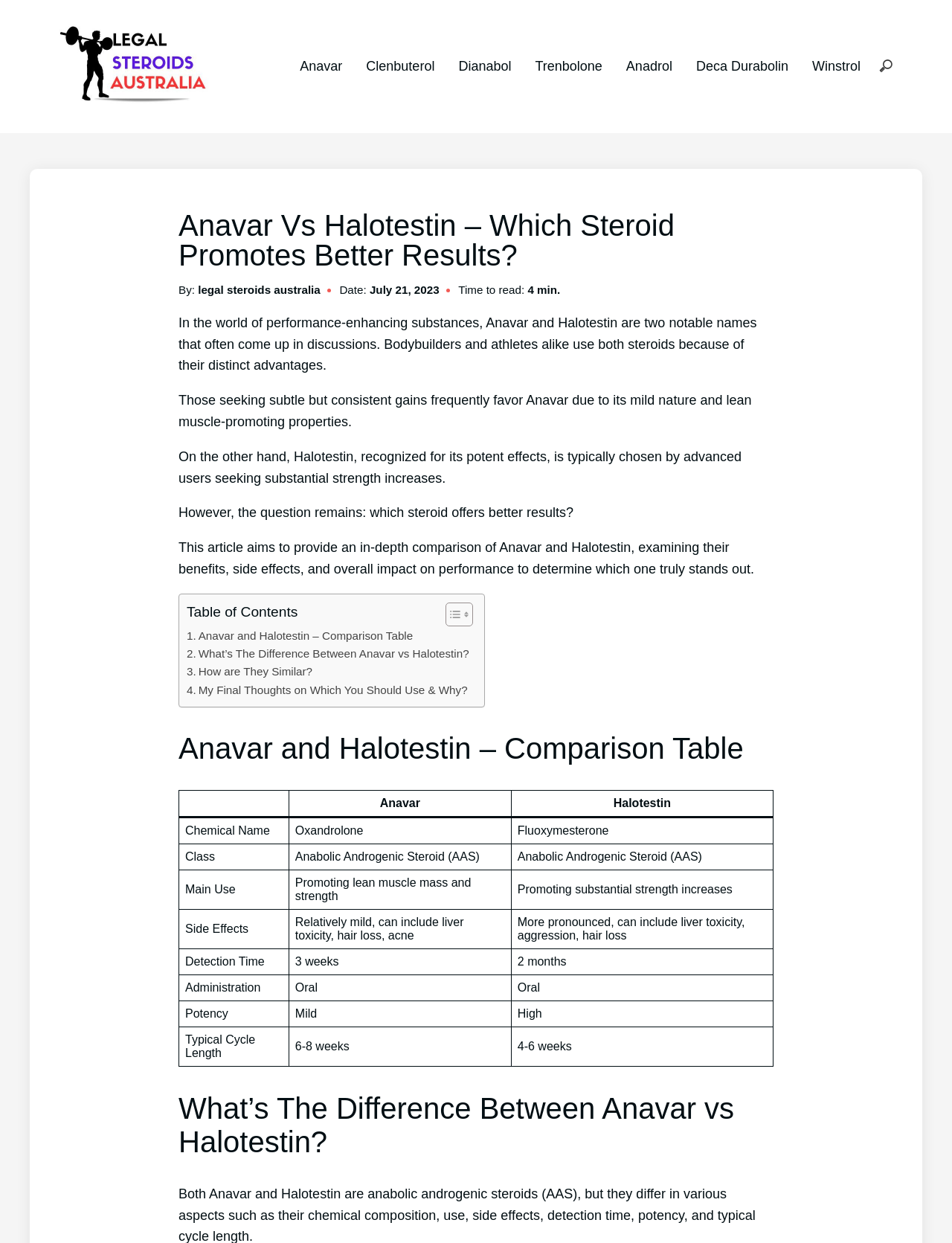Identify the bounding box coordinates for the element you need to click to achieve the following task: "Search for steroids". Provide the bounding box coordinates as four float numbers between 0 and 1, in the form [left, top, right, bottom].

[0.916, 0.042, 0.944, 0.065]